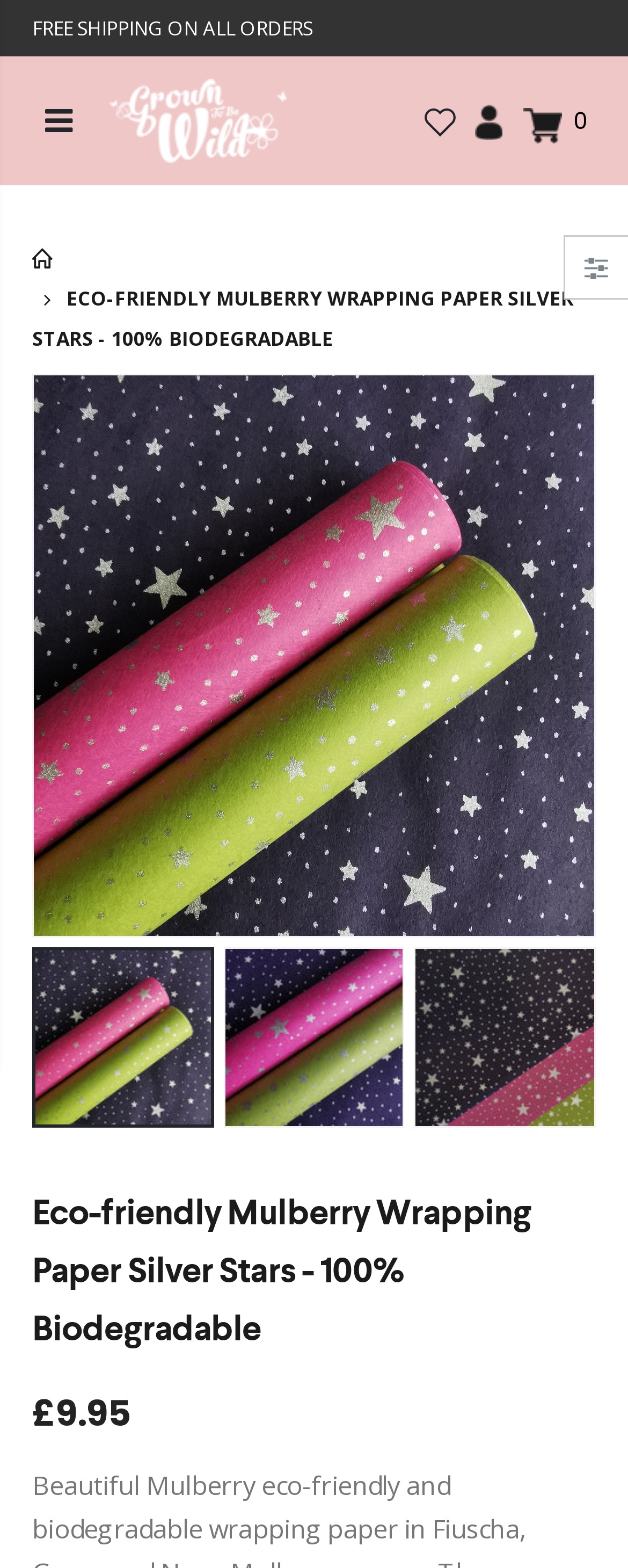What is the price of the wrapping paper?
Analyze the screenshot and provide a detailed answer to the question.

I found the price of the wrapping paper by looking at the StaticText element with the text '£9.95' located at the bottom of the page.